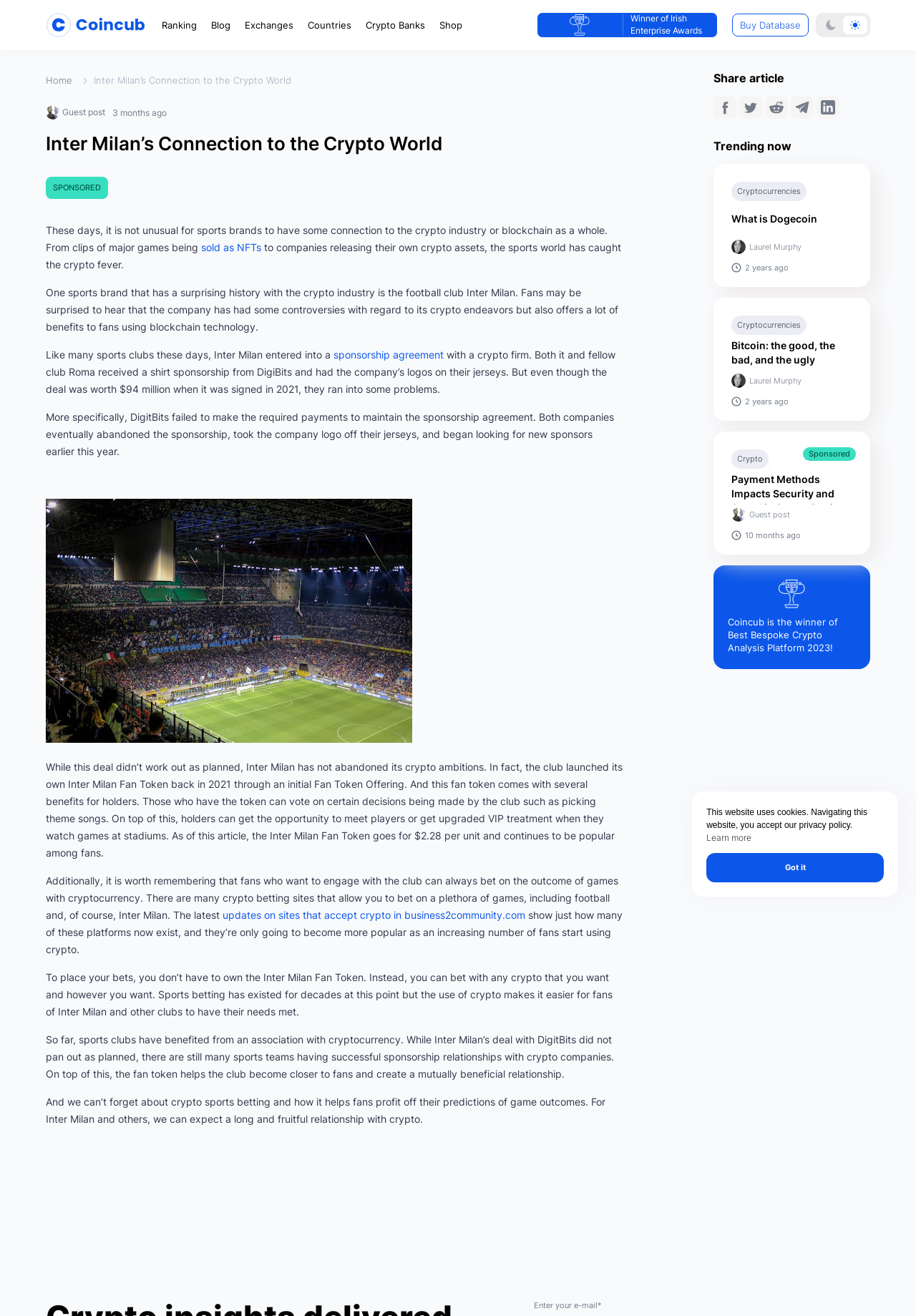Find the bounding box coordinates of the clickable region needed to perform the following instruction: "Enter your email address". The coordinates should be provided as four float numbers between 0 and 1, i.e., [left, top, right, bottom].

[0.583, 0.988, 0.657, 0.995]